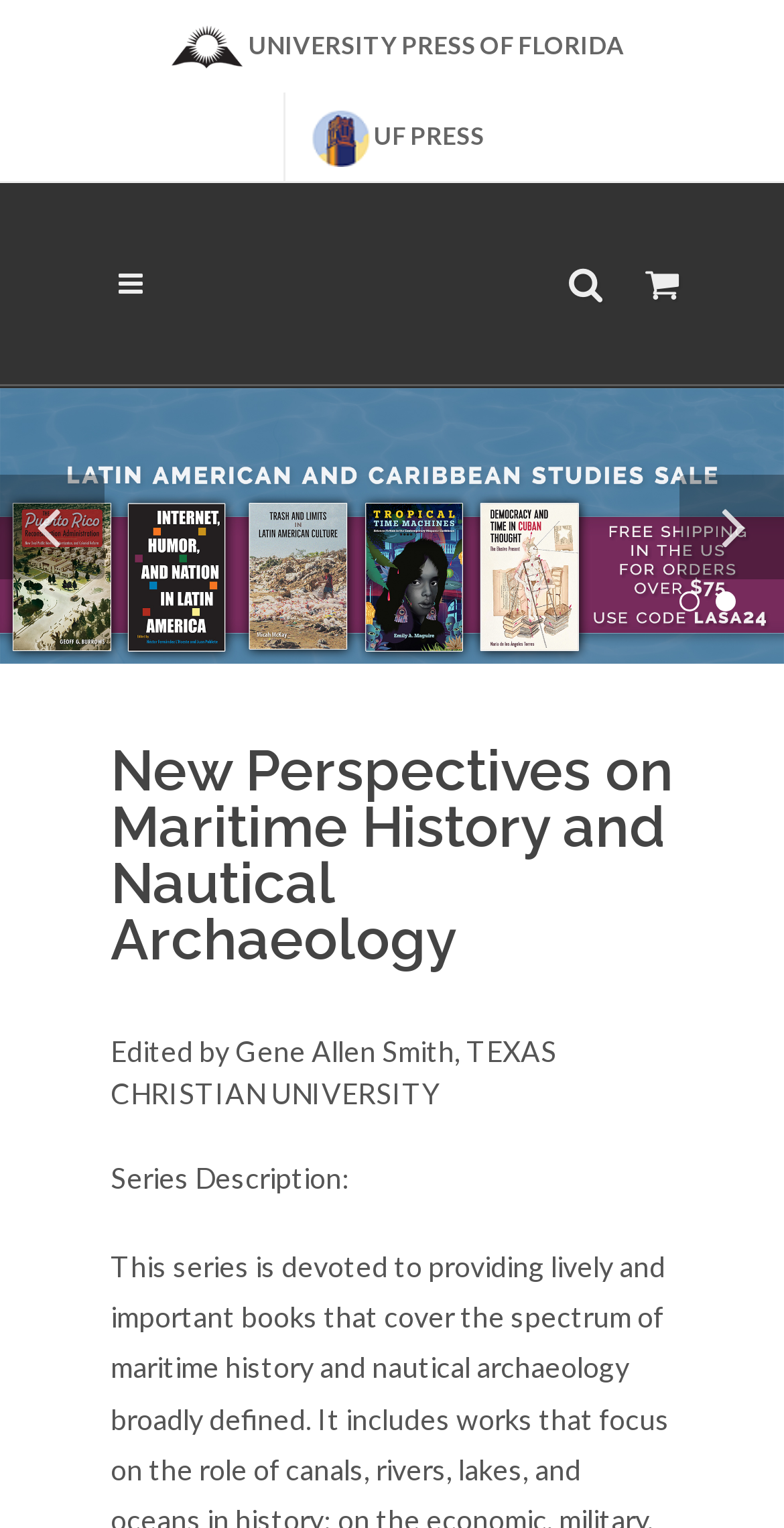What is the name of the editor of this book? Analyze the screenshot and reply with just one word or a short phrase.

Gene Allen Smith